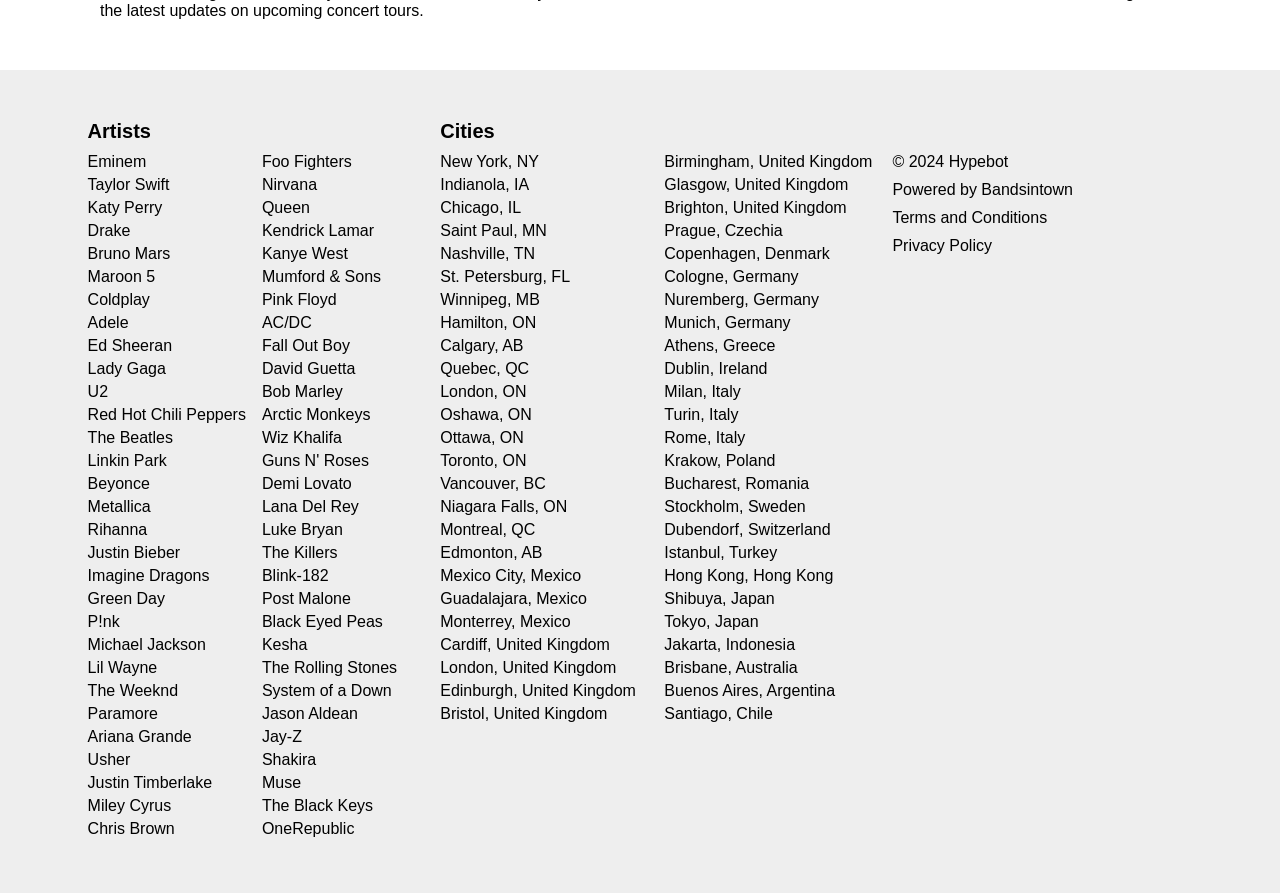What is the first artist listed?
Ensure your answer is thorough and detailed.

The first artist listed is Eminem, which can be determined by looking at the links under the 'Artists' static text. The first link is 'Eminem'.